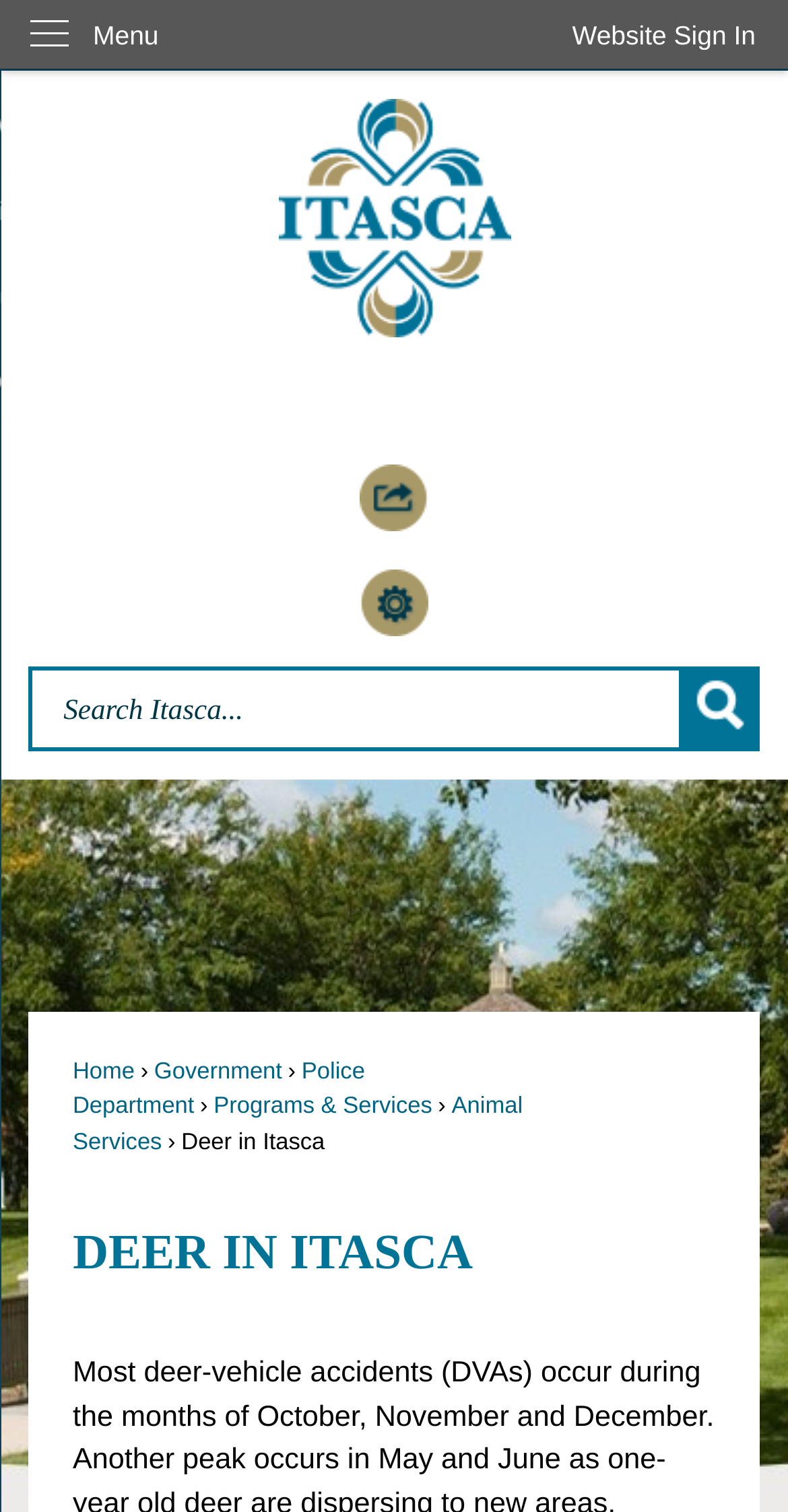What type of department is mentioned on the webpage?
Please analyze the image and answer the question with as much detail as possible.

I found the answer by looking at the link element 'Police Department' which is a type of department mentioned on the webpage.